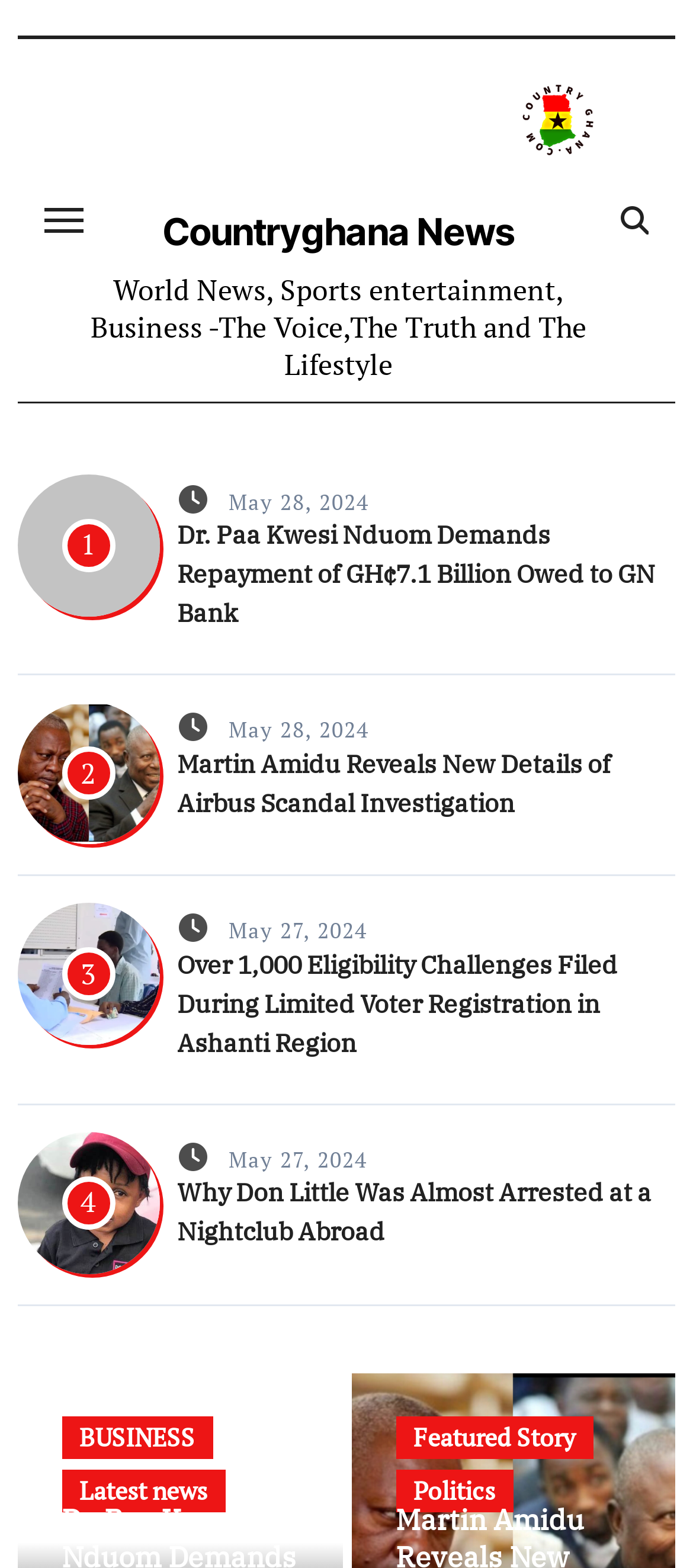Please provide the bounding box coordinate of the region that matches the element description: Individual privacy preferences. Coordinates should be in the format (top-left x, top-left y, bottom-right x, bottom-right y) and all values should be between 0 and 1.

None